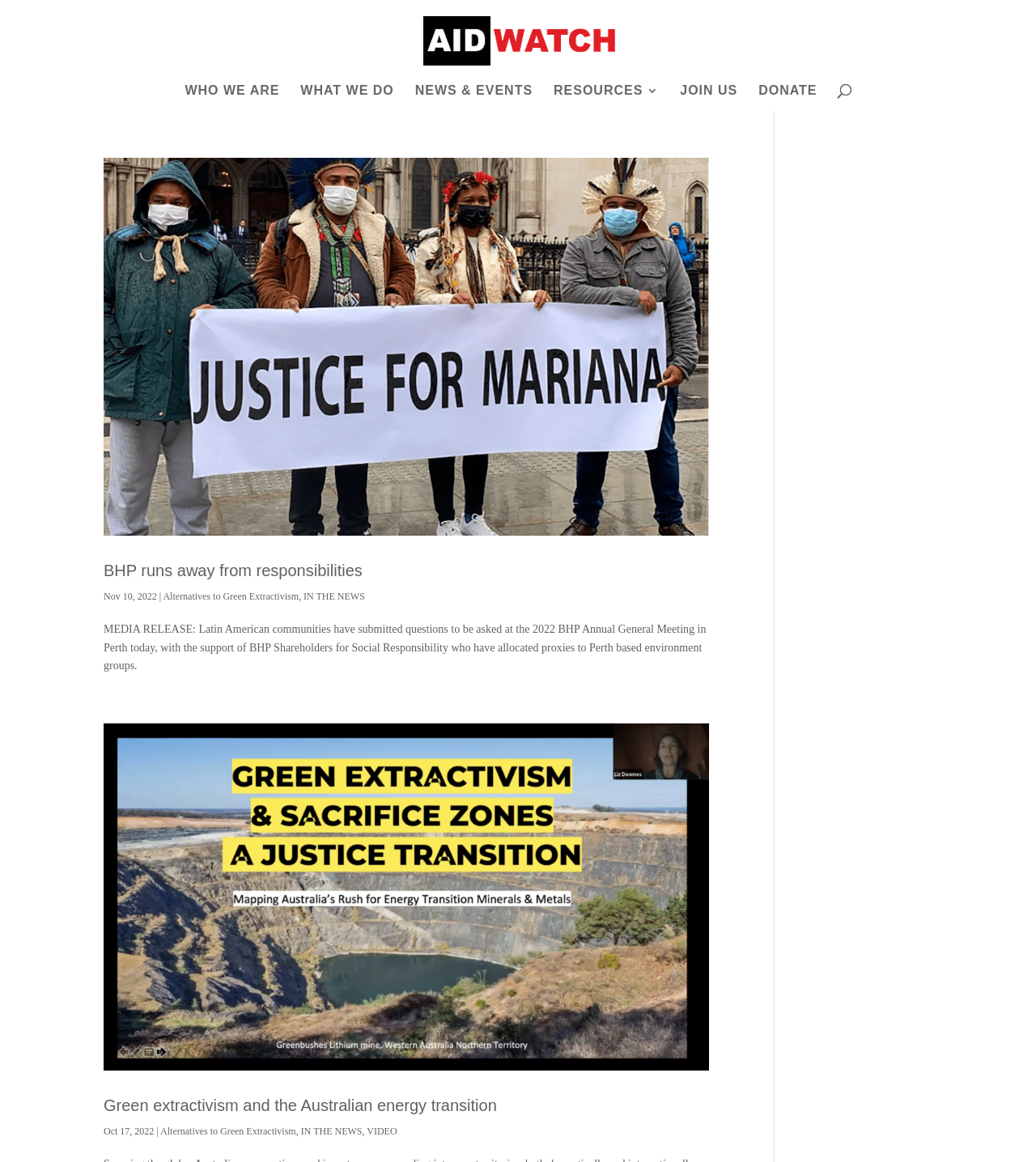What is the organization's name?
Please respond to the question thoroughly and include all relevant details.

The organization's name is AID/WATCH, which is indicated by the link 'AID/WATCH' at the top of the webpage with a corresponding image.